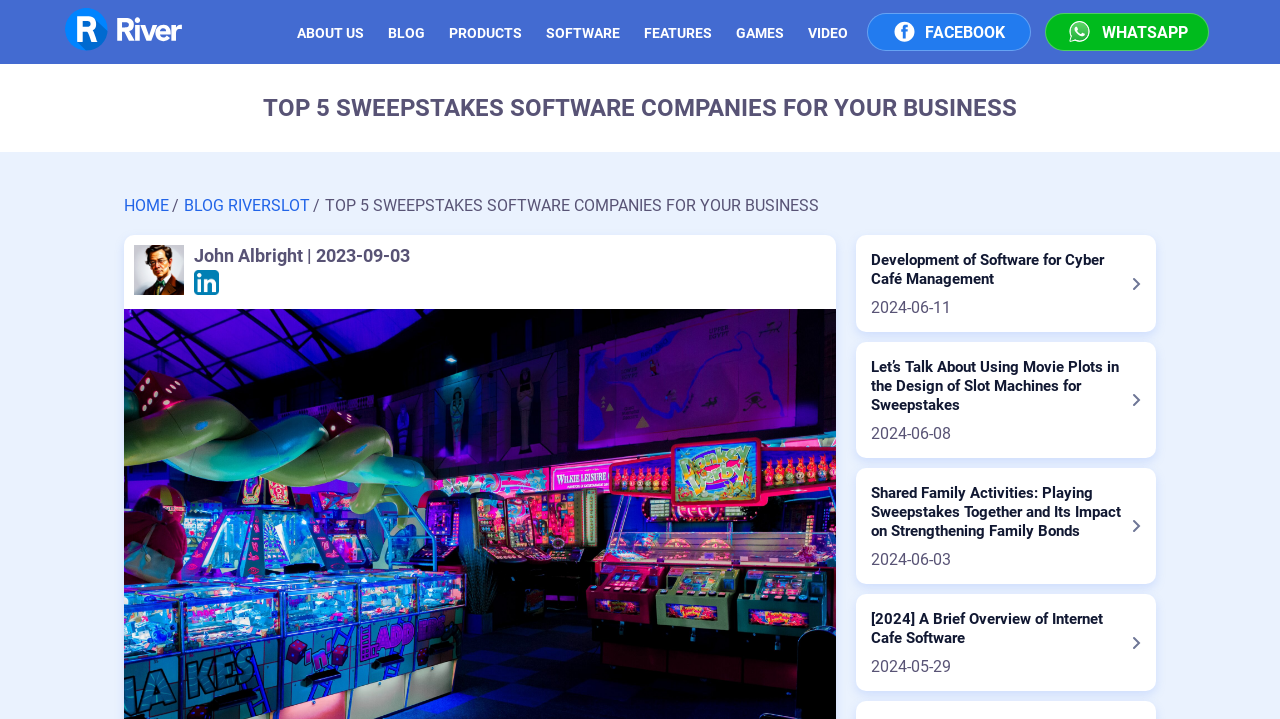How many social media links are at the top right?
Kindly give a detailed and elaborate answer to the question.

I counted the social media links at the top right of the webpage and found that there are two links, one for Facebook and one for WhatsApp.